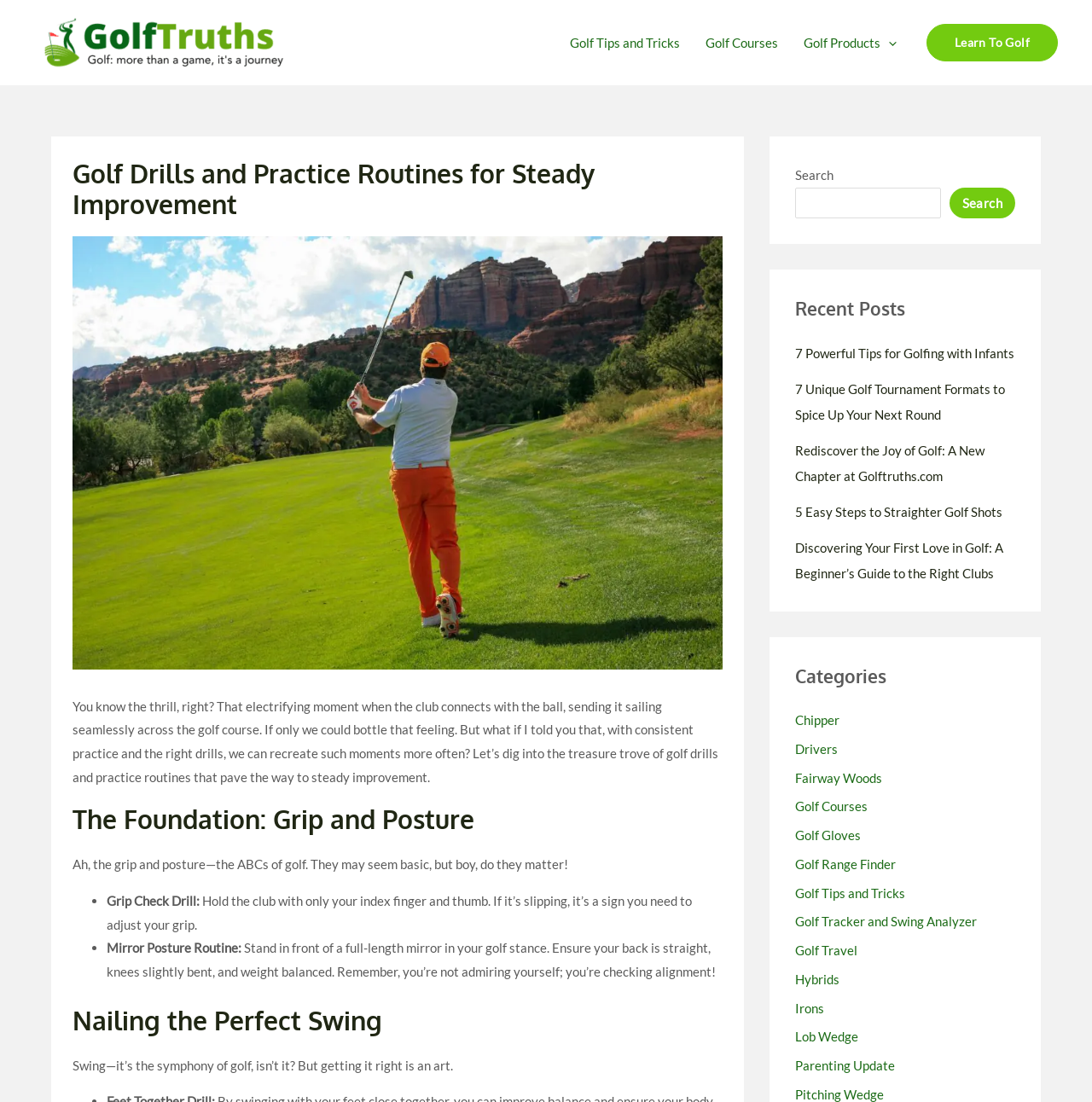What is the main title displayed on this webpage?

Golf Drills and Practice Routines for Steady Improvement